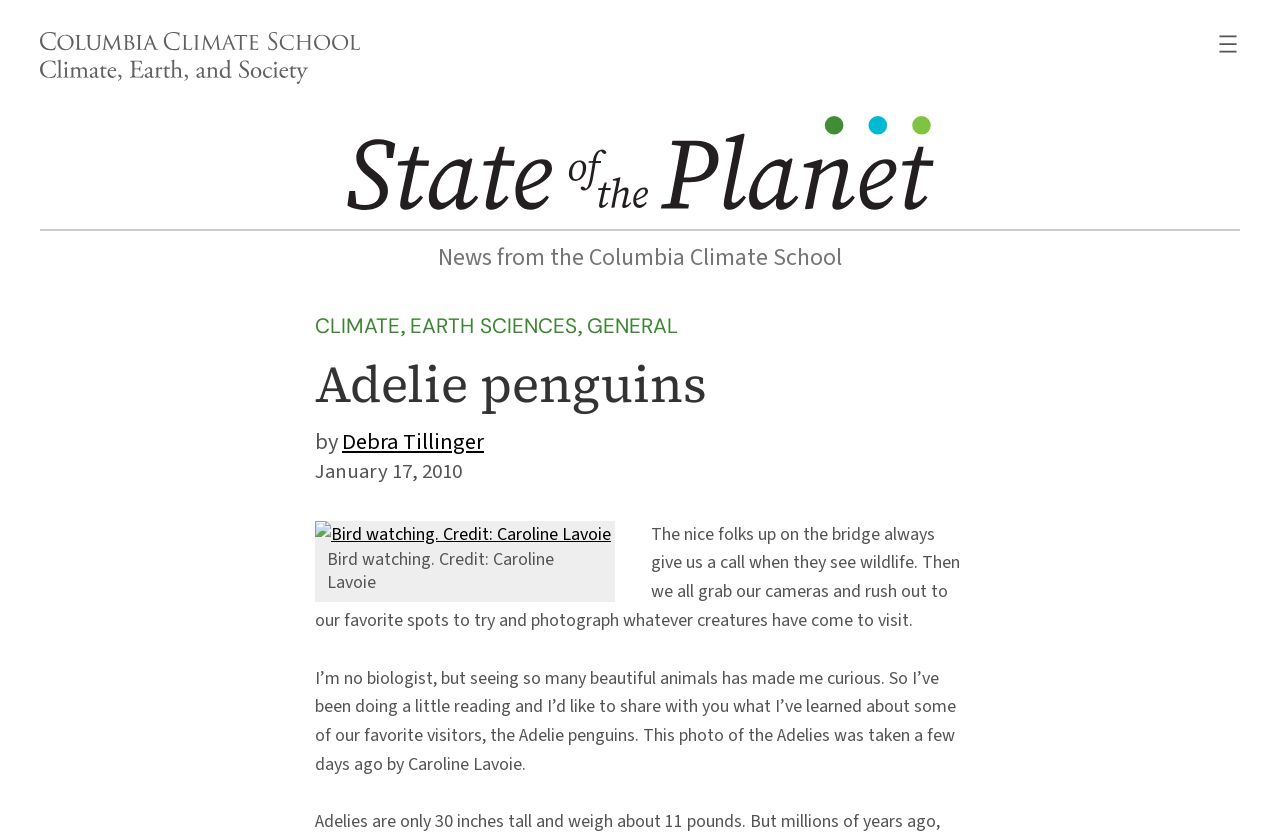Please specify the bounding box coordinates in the format (top-left x, top-left y, bottom-right x, bottom-right y), with all values as floating point numbers between 0 and 1. Identify the bounding box of the UI element described by: Debra Tillinger

[0.267, 0.509, 0.378, 0.547]